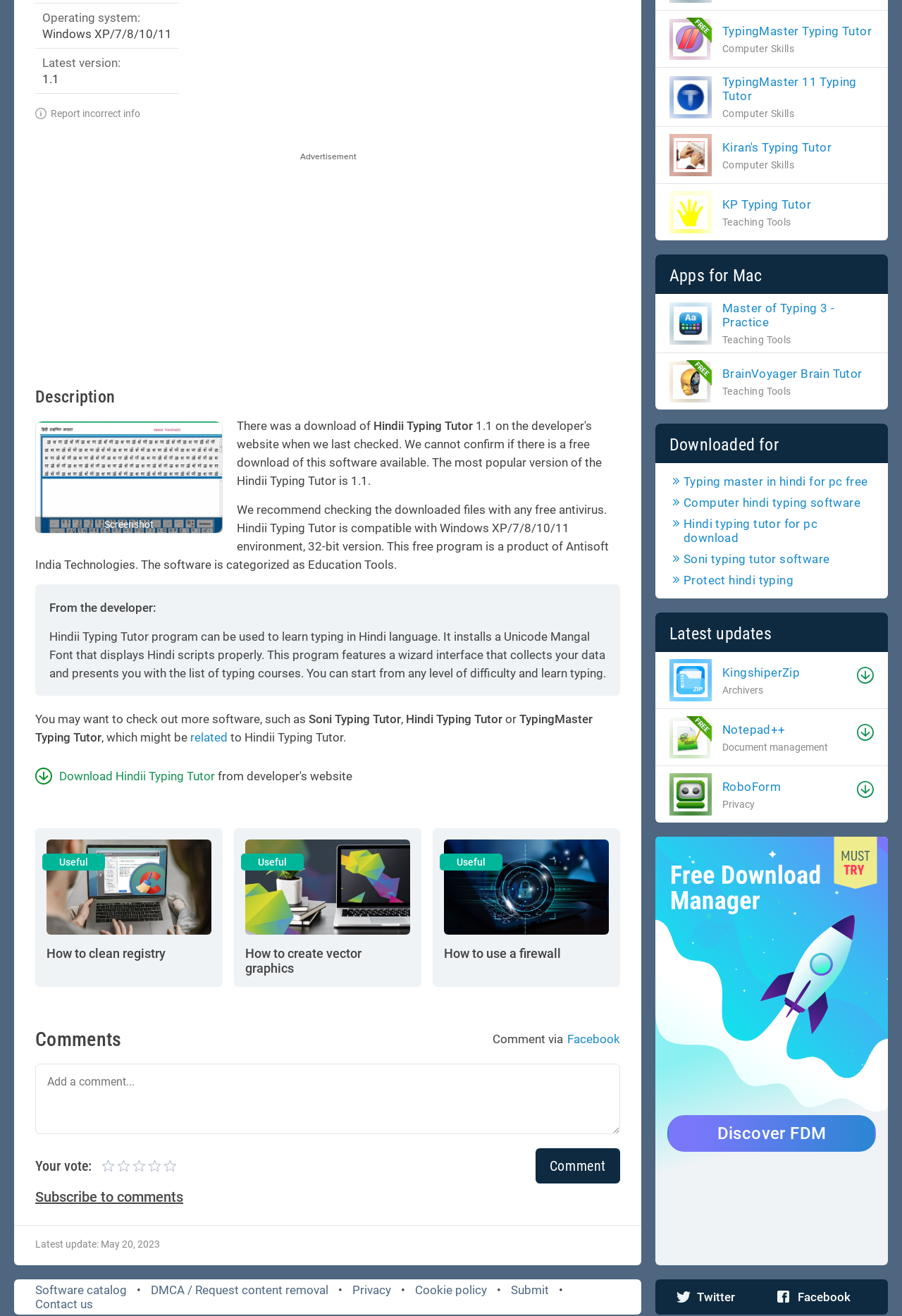Bounding box coordinates are specified in the format (top-left x, top-left y, bottom-right x, bottom-right y). All values are floating point numbers bounded between 0 and 1. Please provide the bounding box coordinate of the region this sentence describes: parent_node: RoboForm aria-label="Download"

[0.95, 0.593, 0.969, 0.606]